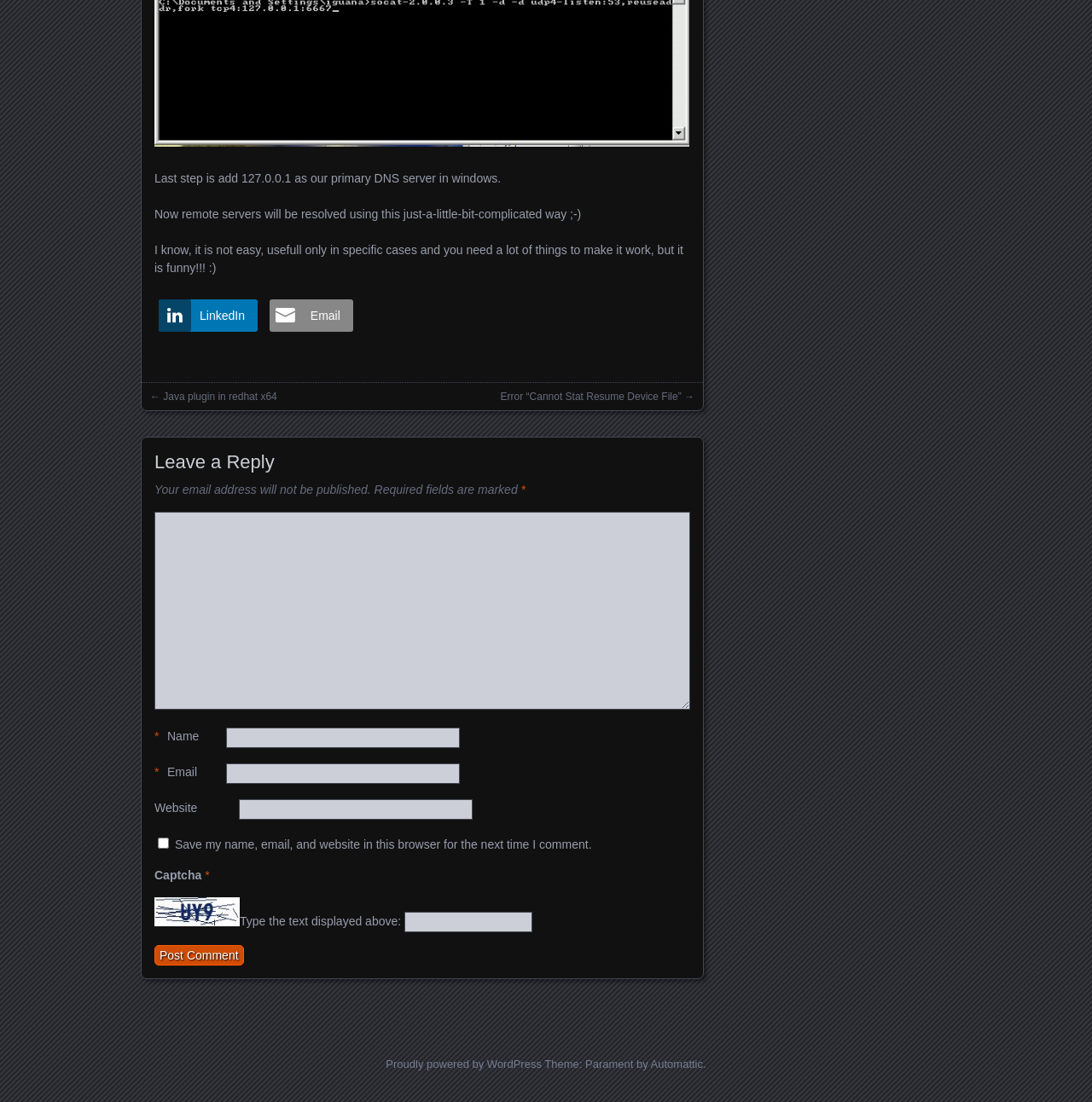What is the purpose of the captcha image?
Identify the answer in the screenshot and reply with a single word or phrase.

To prevent spam comments